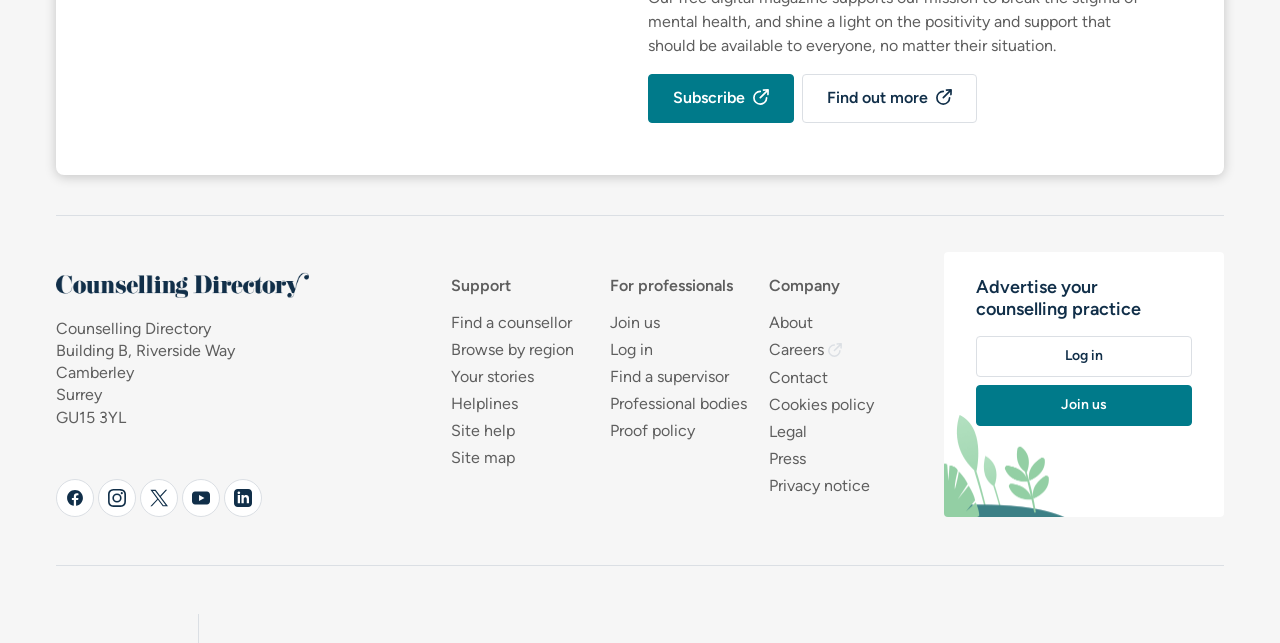Please locate the bounding box coordinates of the region I need to click to follow this instruction: "Follow Counselling Directory on Facebook".

[0.045, 0.747, 0.073, 0.809]